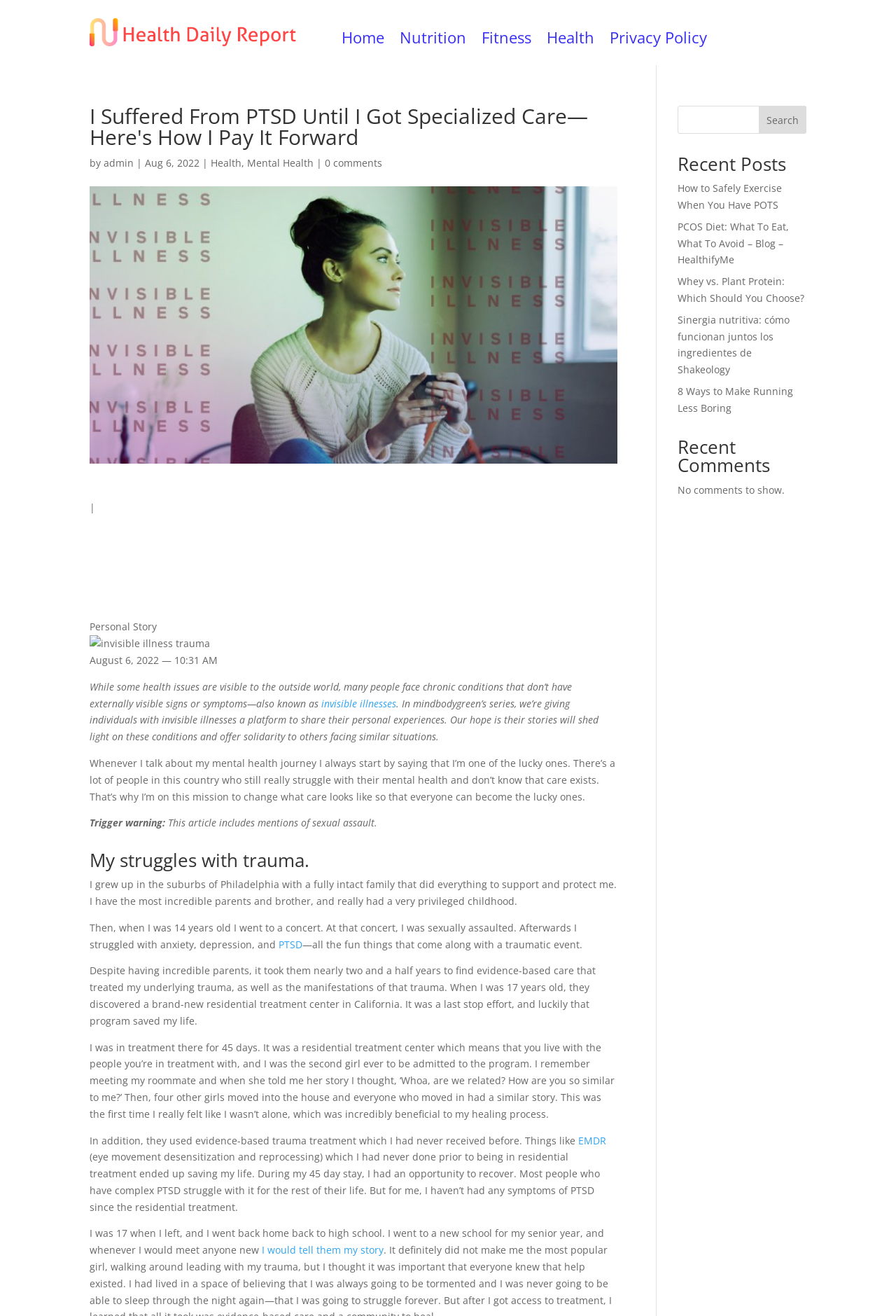Please provide a short answer using a single word or phrase for the question:
What treatment helped the author recover from PTSD?

EMDR